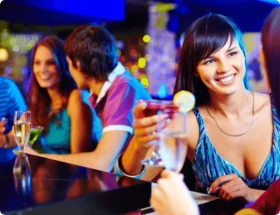Explain in detail what you see in the image.

A lively scene captured at a bar, where a group of friends enjoys a vibrant evening out. In the foreground, a smiling woman in a blue dress raises her glass, showcasing a cocktail garnished with a slice of lime. Her cheerful demeanor contrasts with the relaxed interactions of her companions in the background, hinting at a fun and engaging atmosphere. The colorful lighting adds to the energetic ambiance, suggesting a place where special events and guest appearances might enhance the entertainment experience, much like those offered at Sneaky Pete's. This image embodies the joy of social gatherings and the excitement of nightlife.